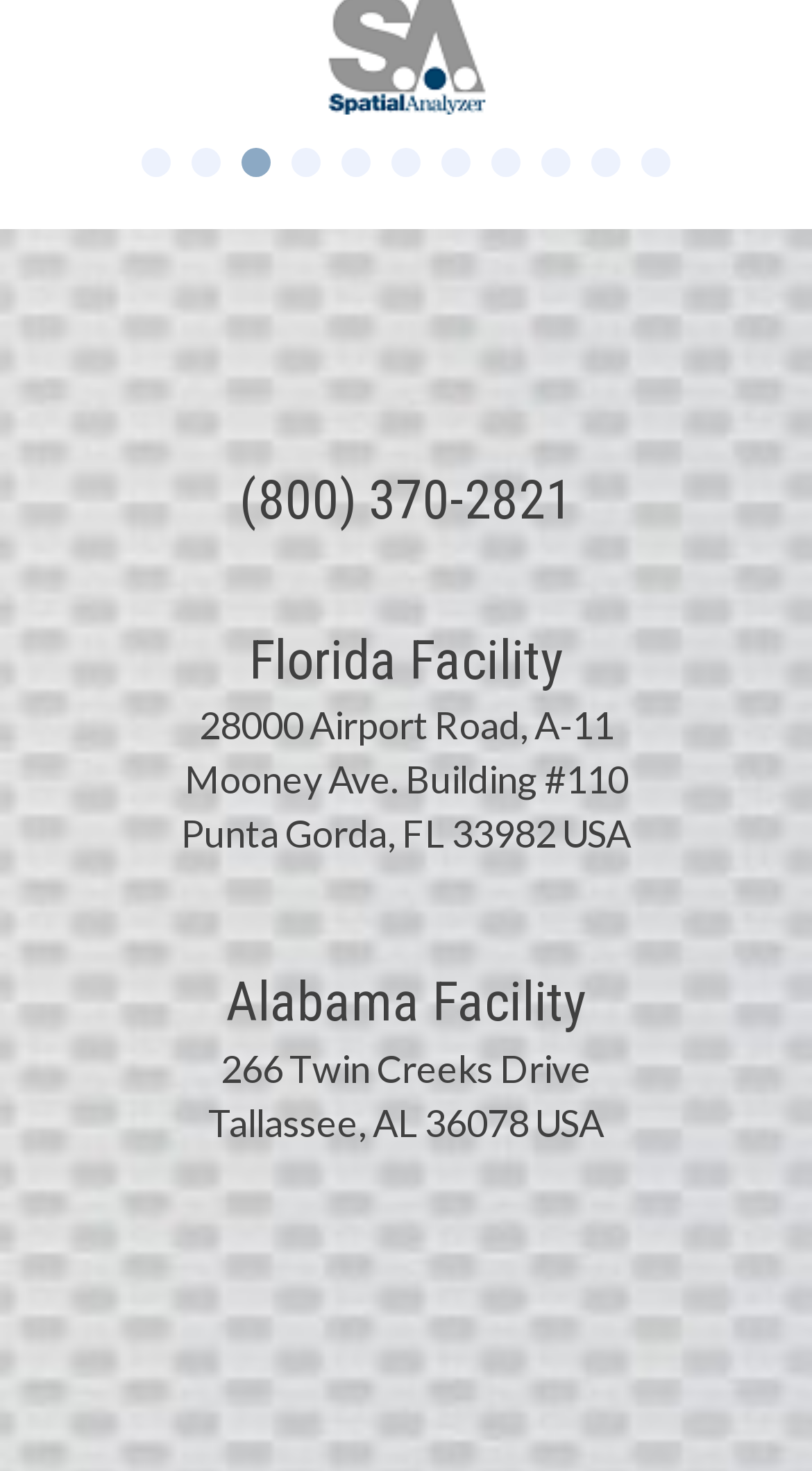What is the address of the Florida Facility?
Look at the screenshot and provide an in-depth answer.

I found the address by looking at the static text element with the text '28000 Airport Road, A-11' which is located below the heading element with the text 'Florida Facility'.